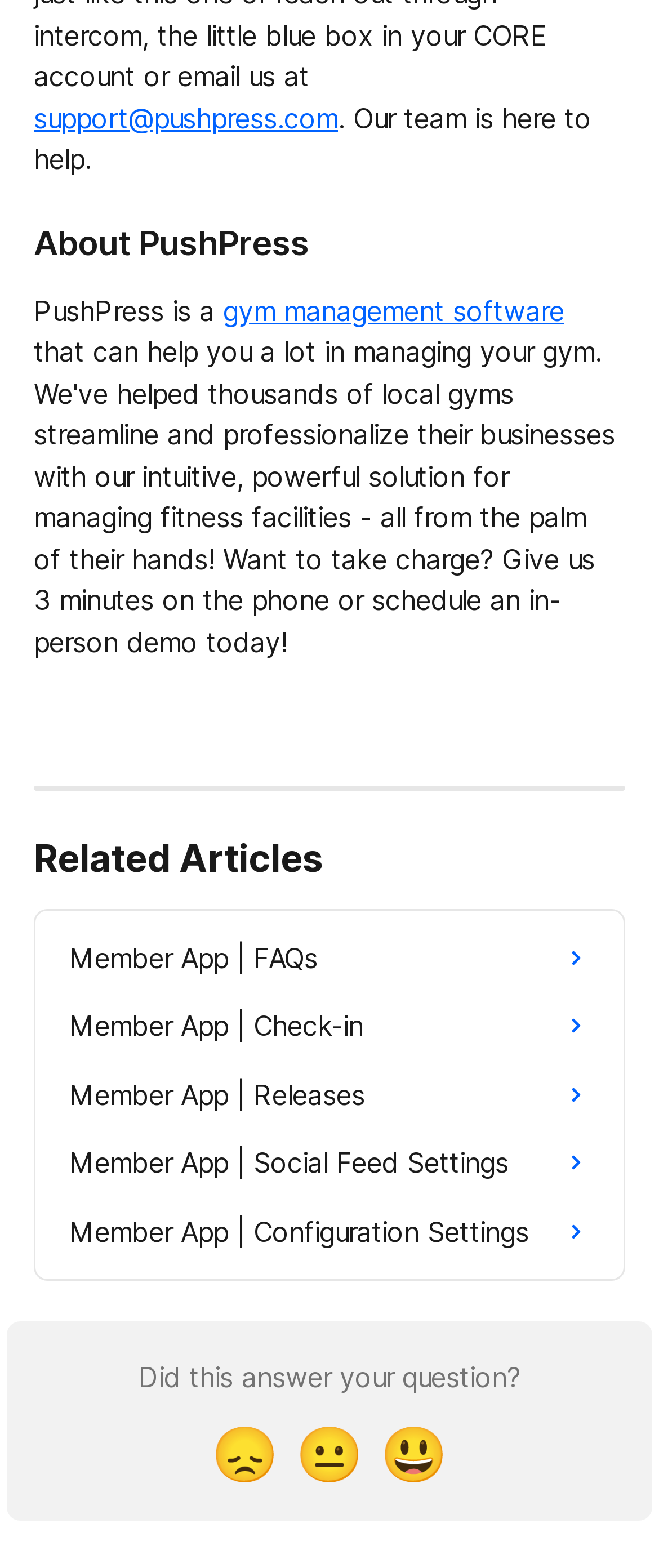Please identify the bounding box coordinates of the clickable element to fulfill the following instruction: "learn about gym management software". The coordinates should be four float numbers between 0 and 1, i.e., [left, top, right, bottom].

[0.338, 0.187, 0.856, 0.209]